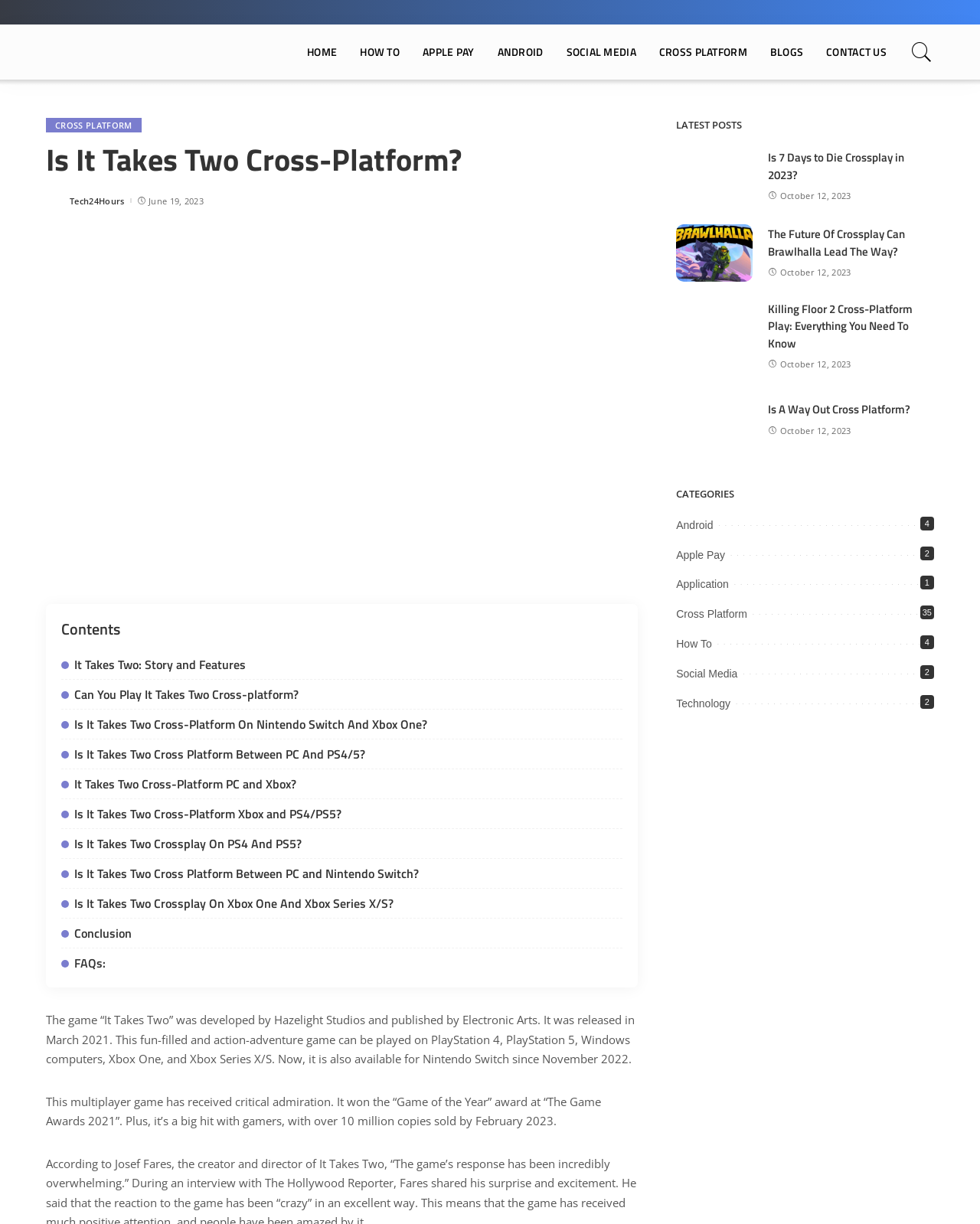Please provide a brief answer to the following inquiry using a single word or phrase:
On which platforms is the game 'It Takes Two' available?

PS4, PS5, PC, Xbox One, Xbox Series X/S, and Nintendo Switch